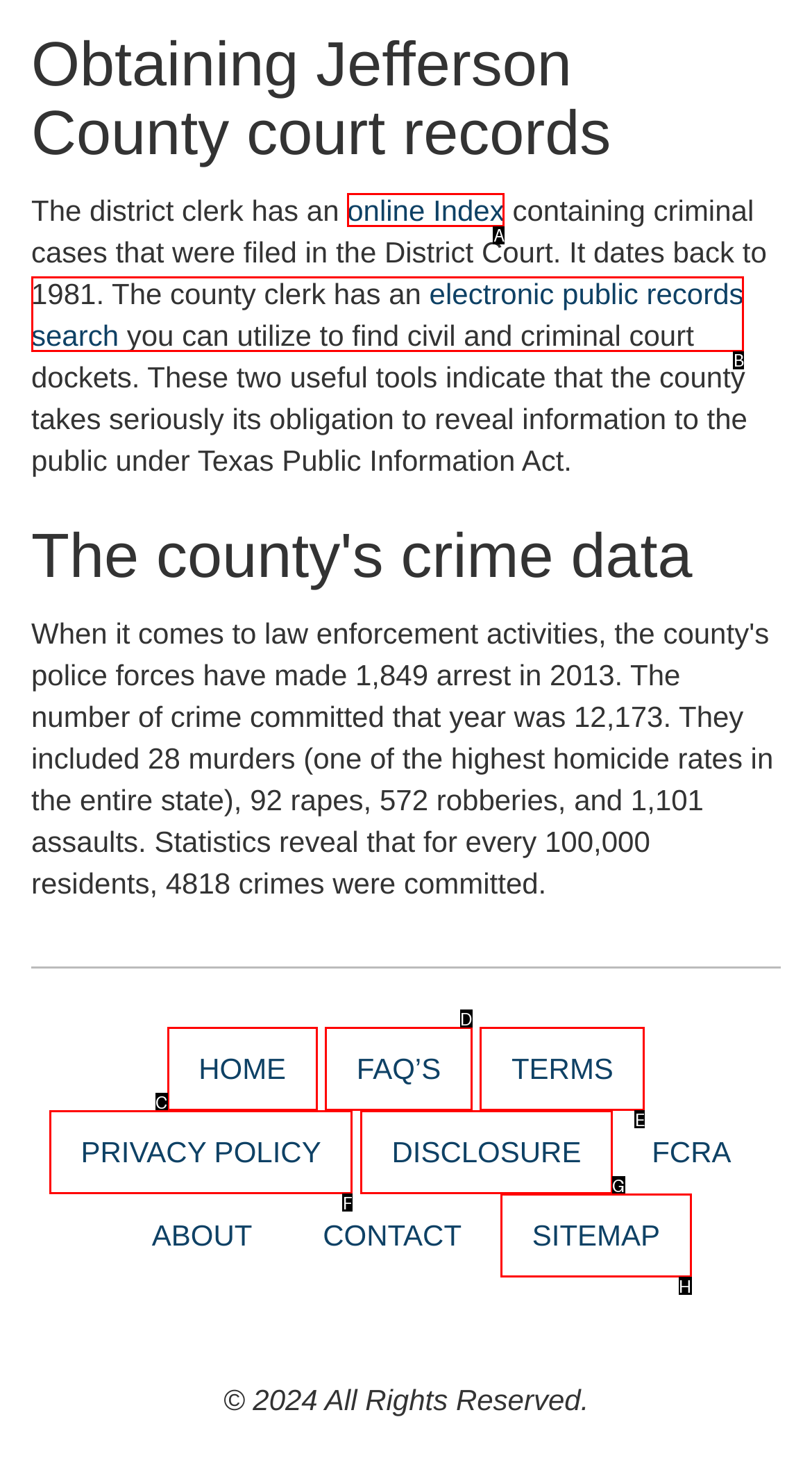Identify the option that corresponds to the given description: Disclosure. Reply with the letter of the chosen option directly.

G